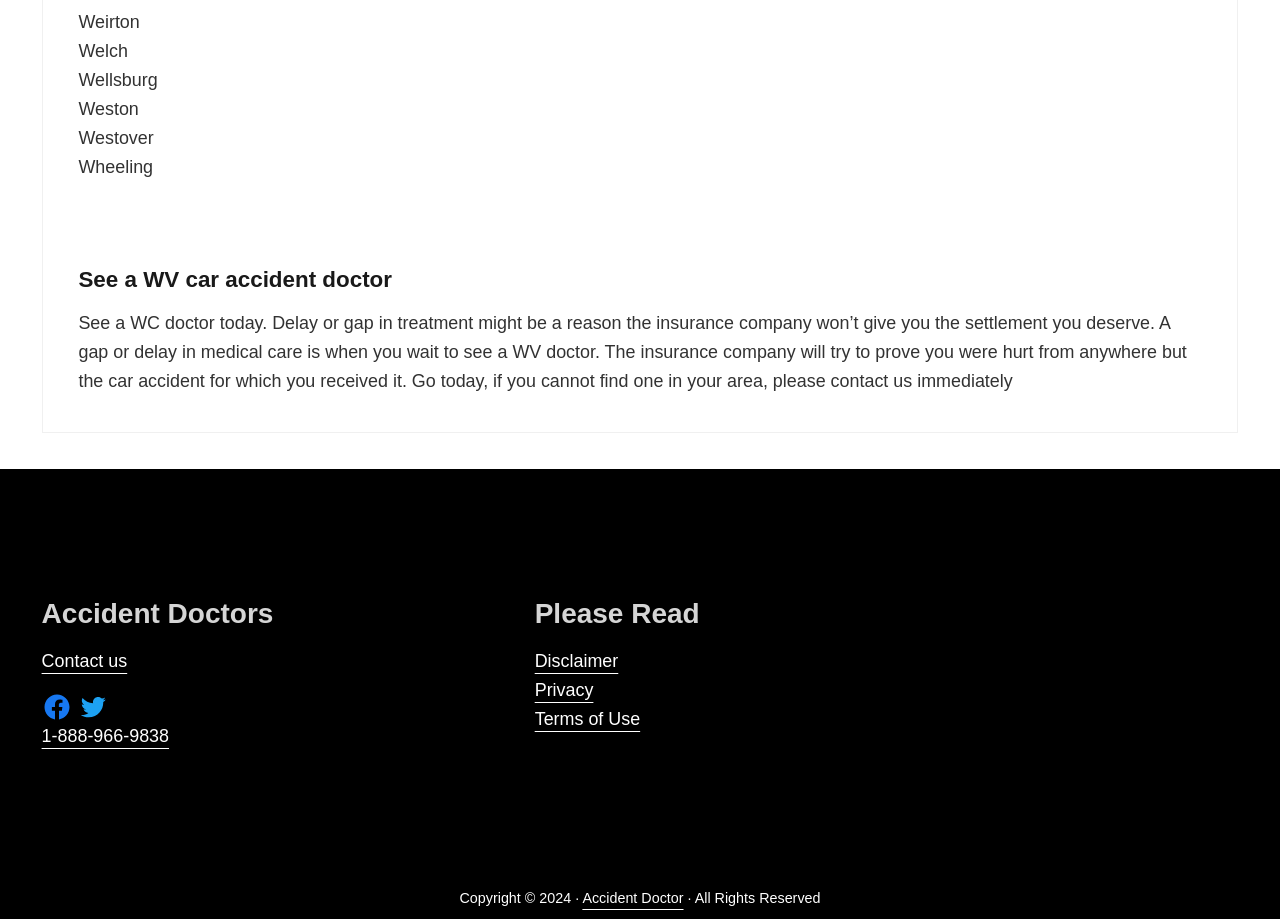What is the phone number to contact?
Carefully analyze the image and provide a thorough answer to the question.

The phone number to contact is '1-888-966-9838' which is a link element with bounding box coordinates [0.032, 0.79, 0.132, 0.812]. It is located in the middle of the webpage.